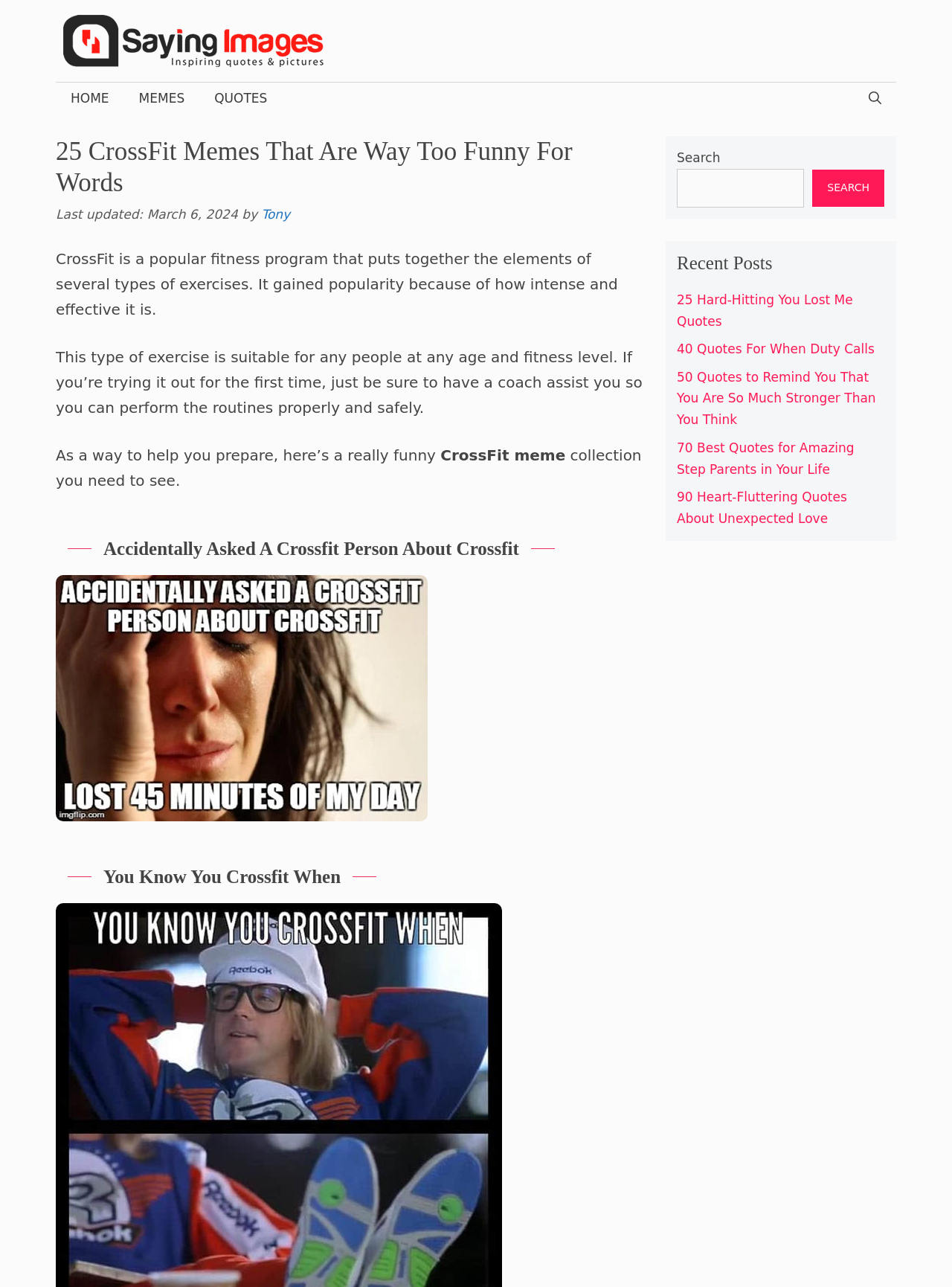Using the information in the image, could you please answer the following question in detail:
How many recent posts are listed?

In the complementary section, there is a heading that says 'Recent Posts', and below it, there are 5 links to different articles, which are considered recent posts.